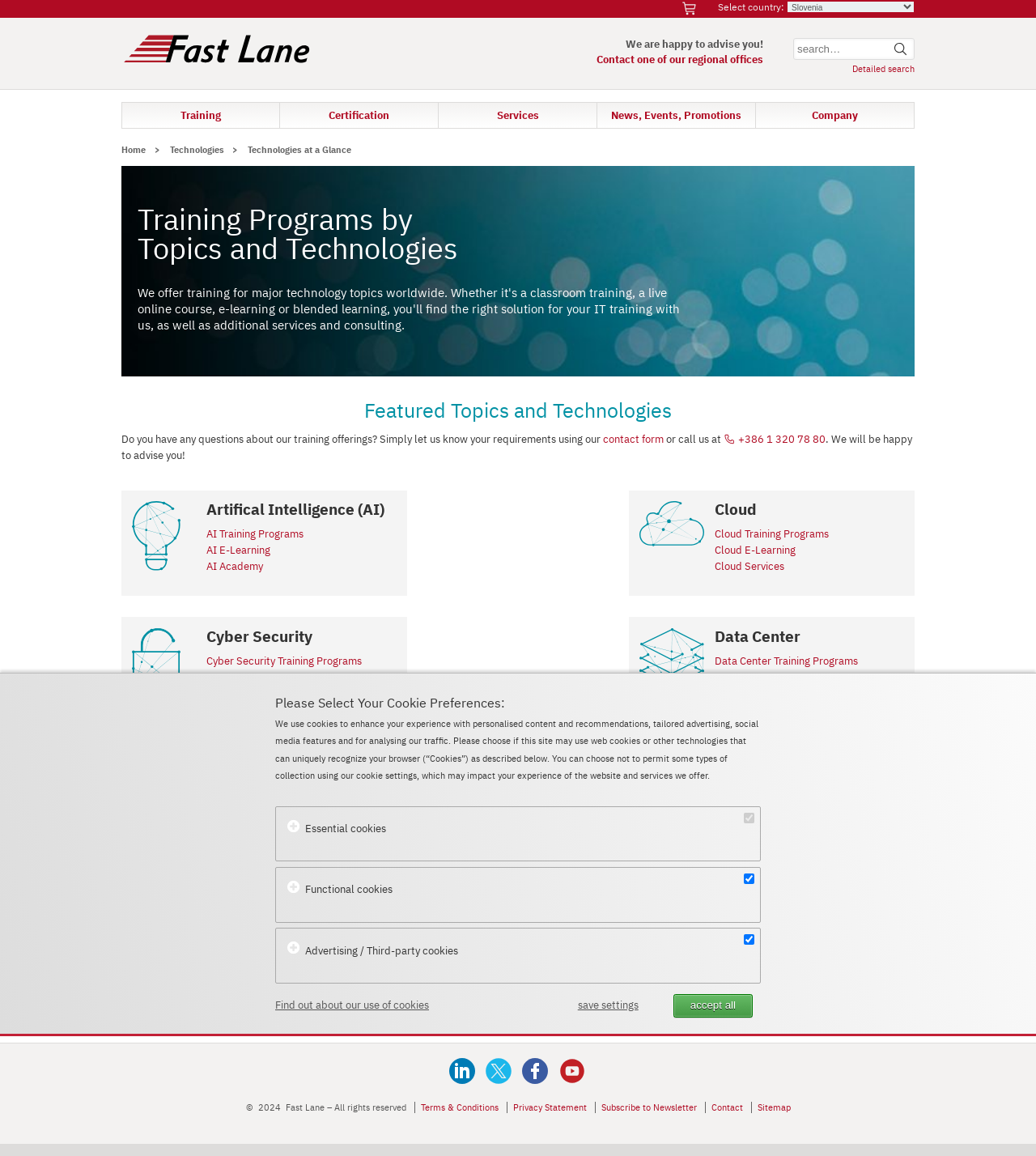Please determine the bounding box coordinates for the element with the description: "Wireless & Mobility Services".

[0.583, 0.827, 0.711, 0.84]